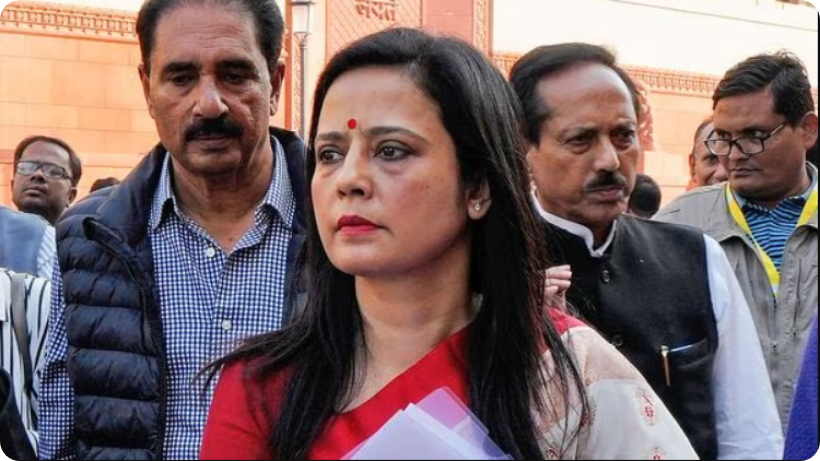Paint a vivid picture with your words by describing the image in detail.

In this image, a determined Trinamool Congress Member of Parliament, Mahua Moitra, is captured walking through the premises of the Lok Sabha. She is seen wearing a striking red saree, adorned with a traditional bindi on her forehead, symbolizing her Indian heritage. Moitra appears focused, holding several documents, possibly related to the recent allegations leading to her expulsion, which have sparked significant political controversy and public discourse. Behind her, a couple of individuals, including a man in a checkered shirt and another in a black vest, subtly observe the unfolding situation, adding to the tense atmosphere surrounding her recent political challenges. This moment encapsulates the heightened emotions and political dynamics of the day as Moitra navigates through a critical juncture in her parliamentary career.